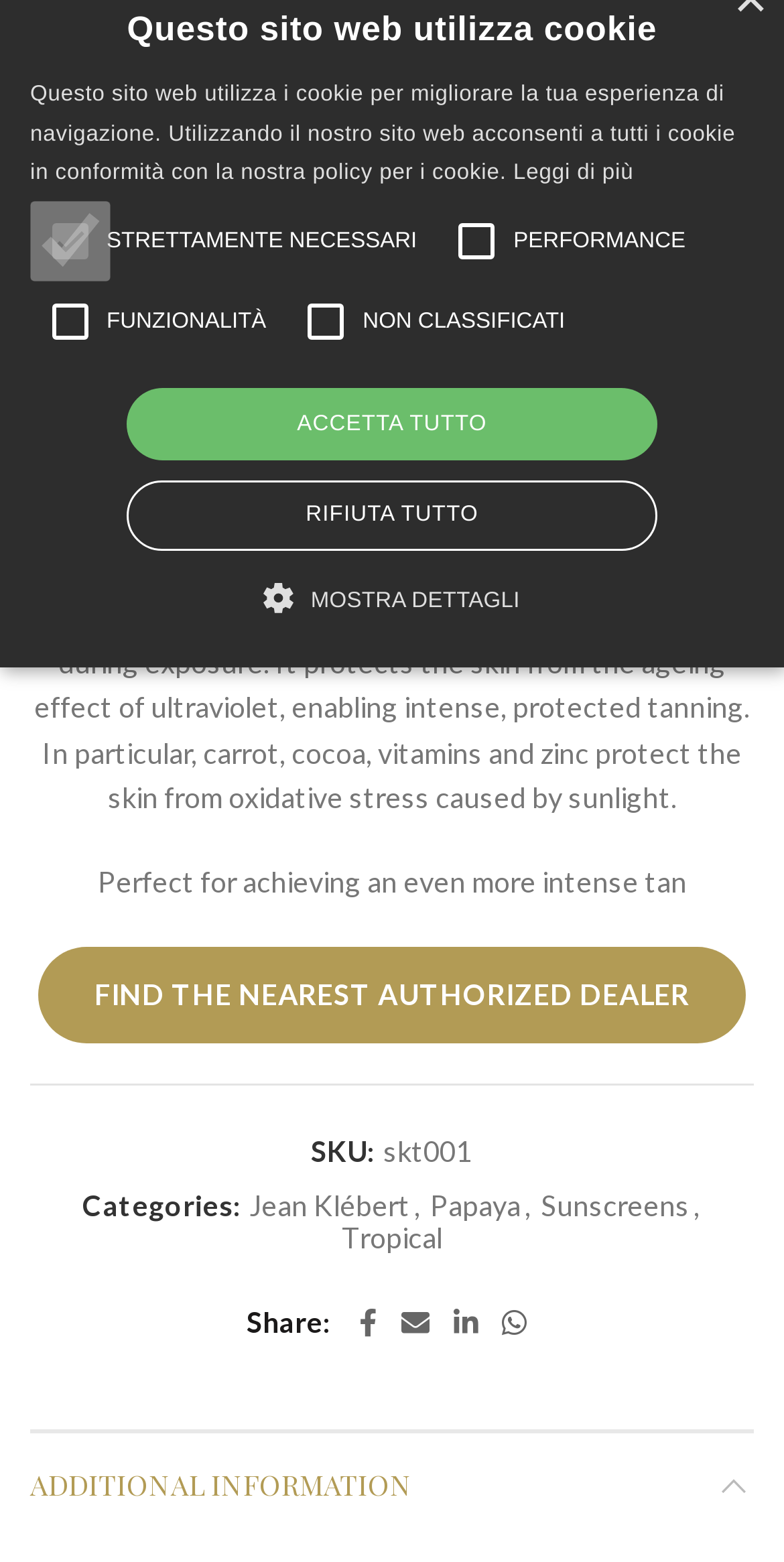Locate the bounding box of the UI element based on this description: "For Sale". Provide four float numbers between 0 and 1 as [left, top, right, bottom].

None